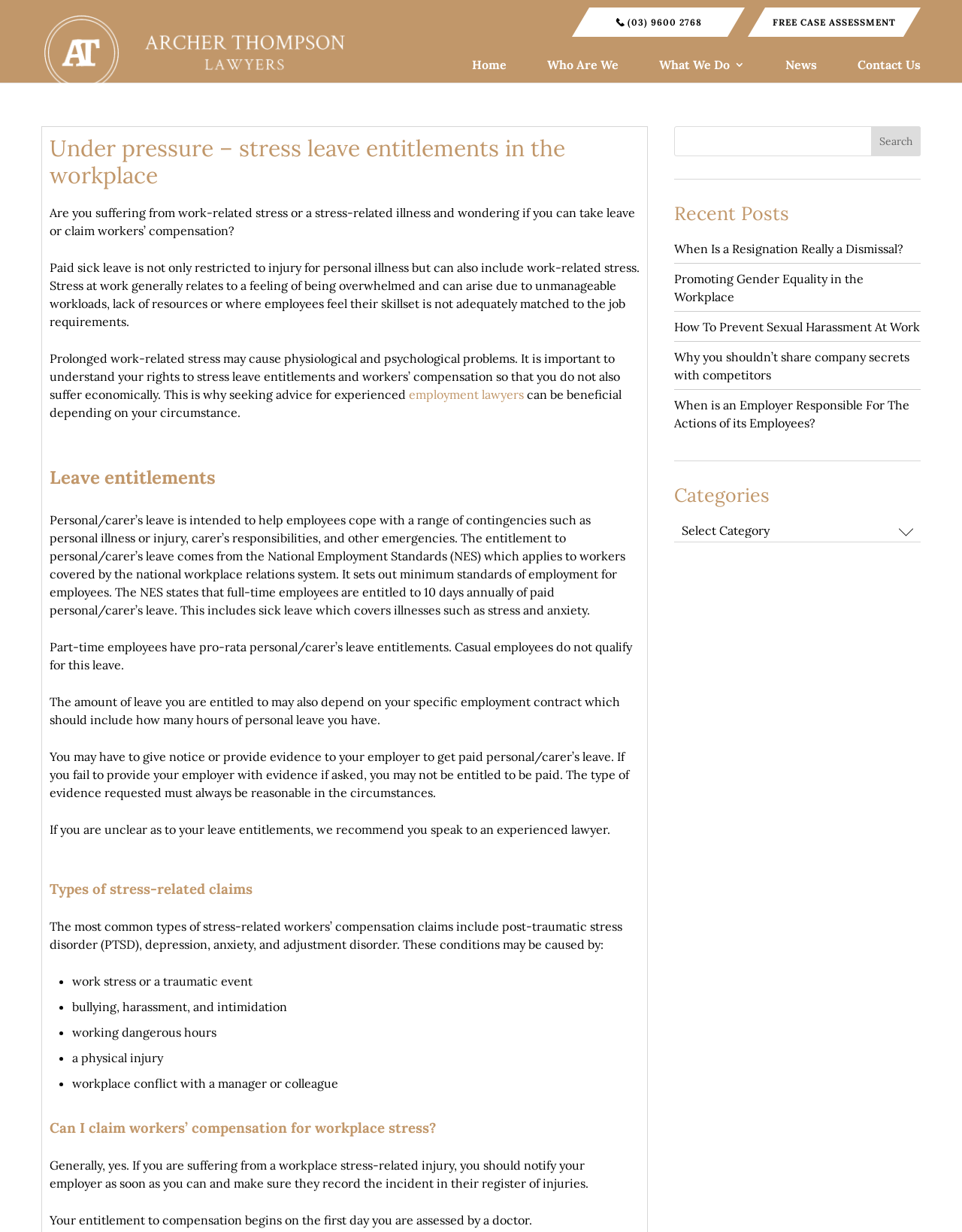Provide a thorough and detailed response to the question by examining the image: 
What is the name of the law firm mentioned on the webpage?

The webpage has a link with the text 'Archer Thompson Lawyers' at the top, which suggests that it is the name of the law firm mentioned on the webpage.